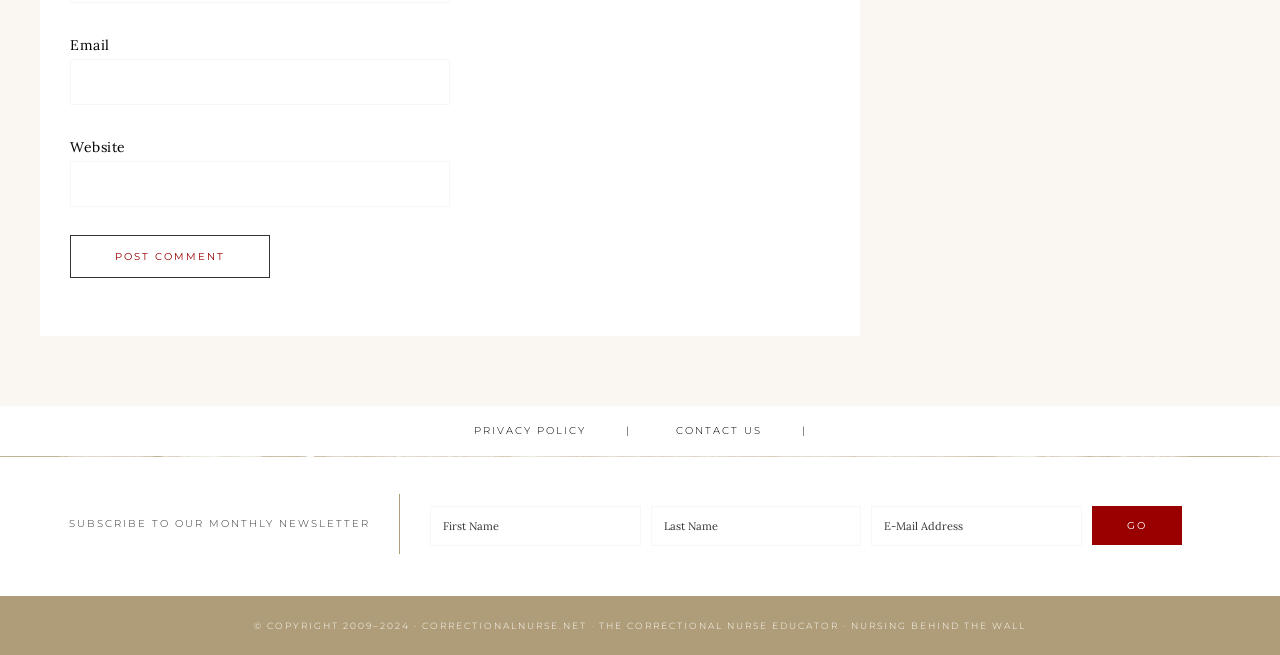Find the bounding box coordinates of the element's region that should be clicked in order to follow the given instruction: "Visit Privacy Policy". The coordinates should consist of four float numbers between 0 and 1, i.e., [left, top, right, bottom].

[0.354, 0.619, 0.508, 0.696]